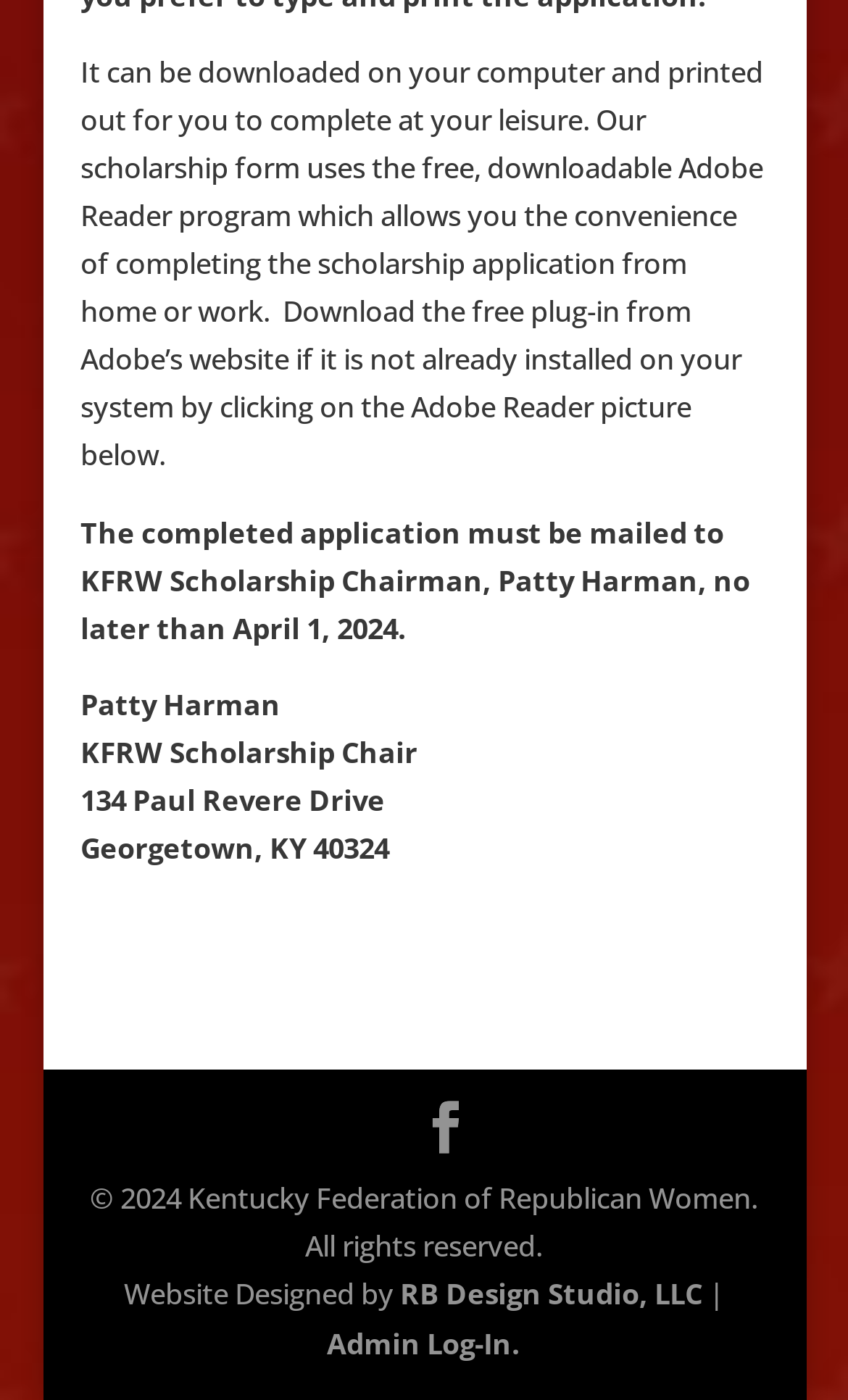Use the information in the screenshot to answer the question comprehensively: Who designed the website?

The text 'Website Designed by RB Design Studio, LLC' at the bottom of the webpage indicates that RB Design Studio, LLC is the designer of the website.